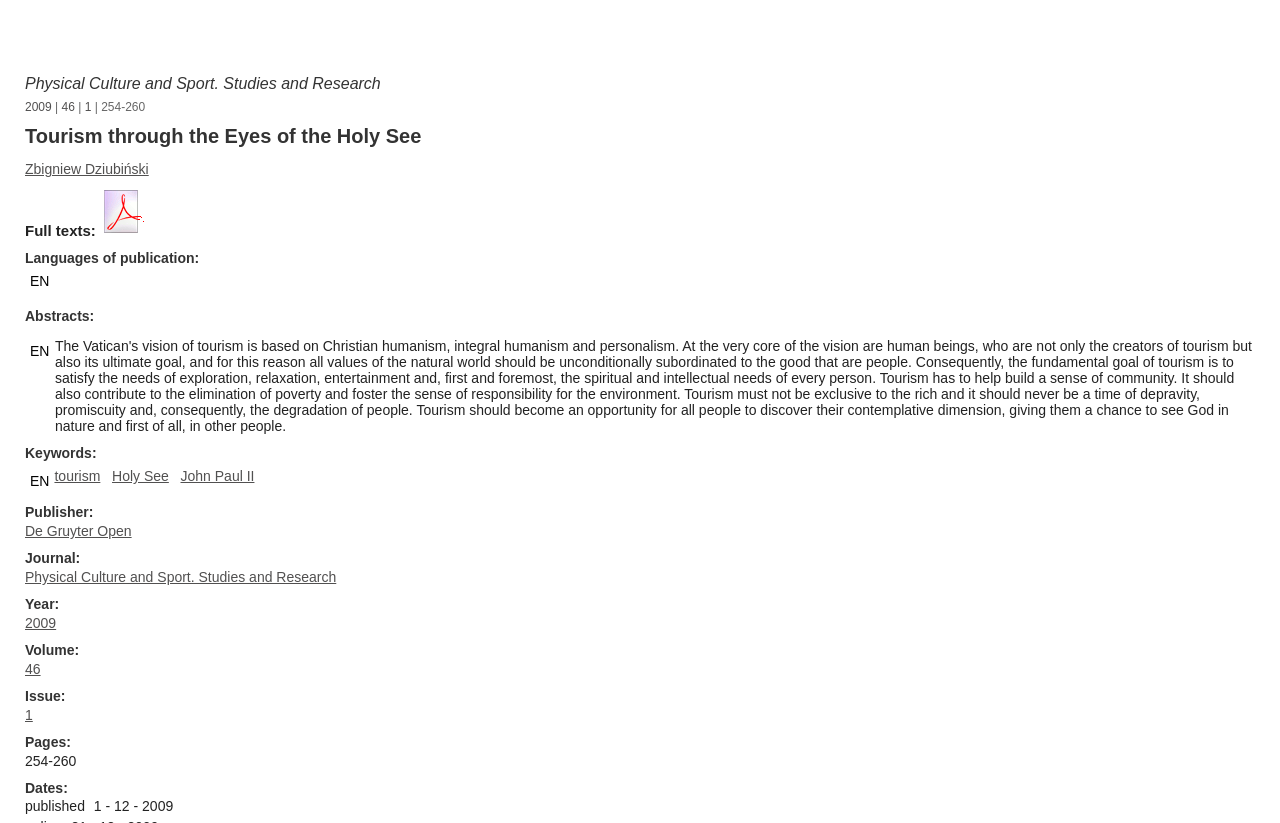Could you find the bounding box coordinates of the clickable area to complete this instruction: "See the keywords of the research"?

[0.02, 0.541, 0.072, 0.561]